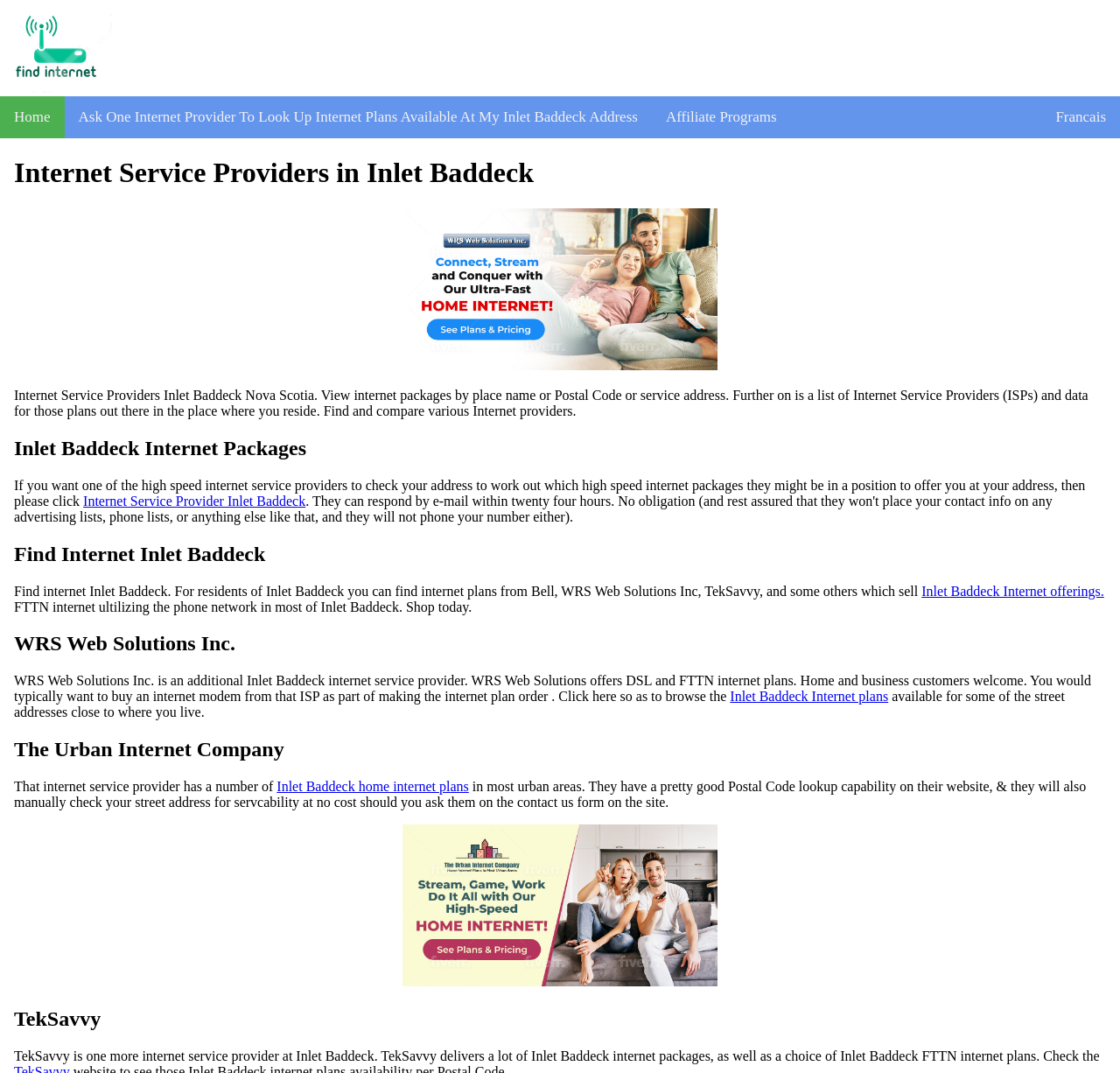Please find and generate the text of the main header of the webpage.

Internet Service Providers in Inlet Baddeck